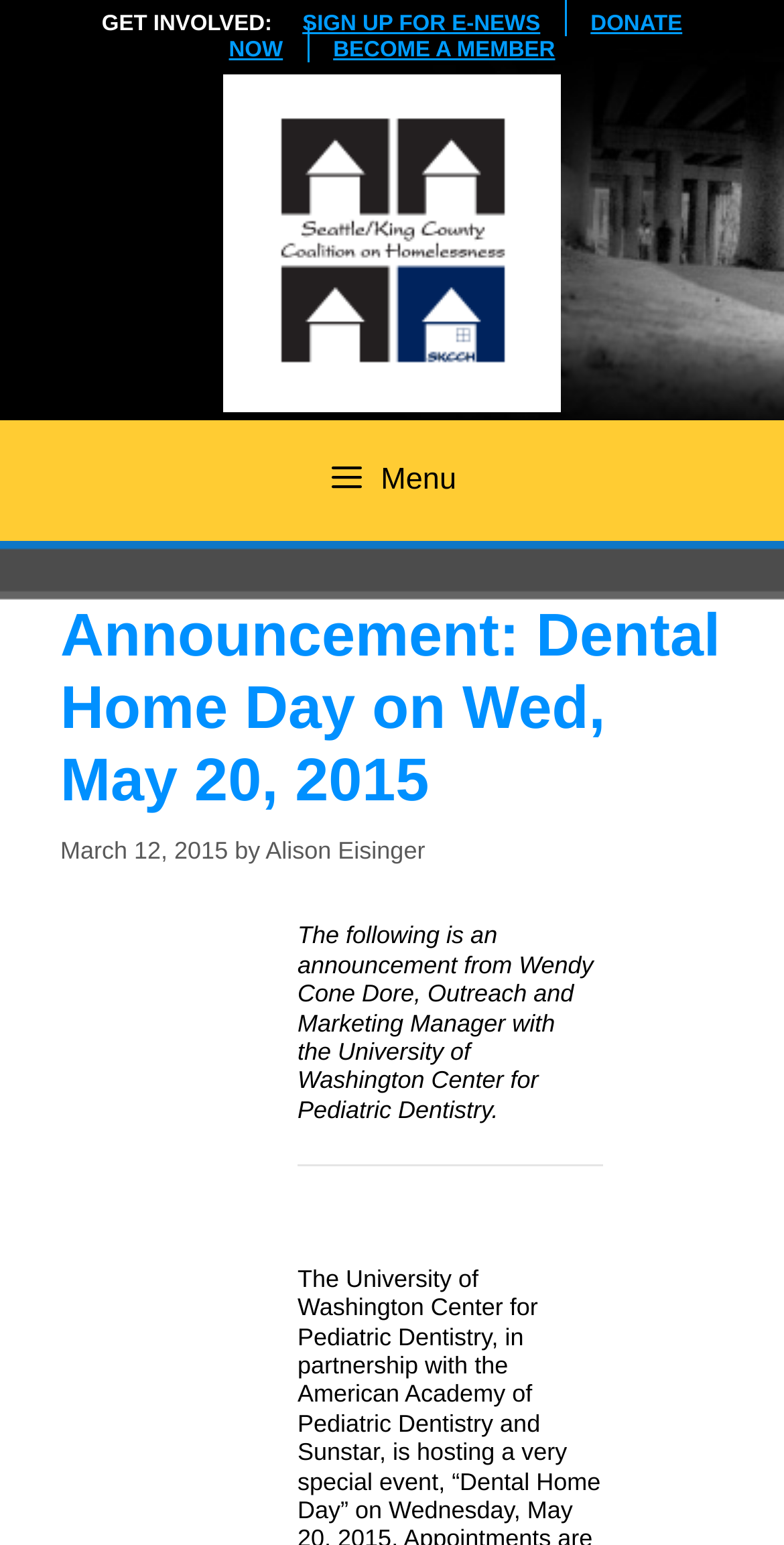What organization is Wendy Cone Dore affiliated with?
Make sure to answer the question with a detailed and comprehensive explanation.

I found the affiliation by reading the text content of the webpage, specifically the sentence 'The following is an announcement from Wendy Cone Dore, Outreach and Marketing Manager with the University of Washington Center for Pediatric Dentistry.' which mentions the organization.